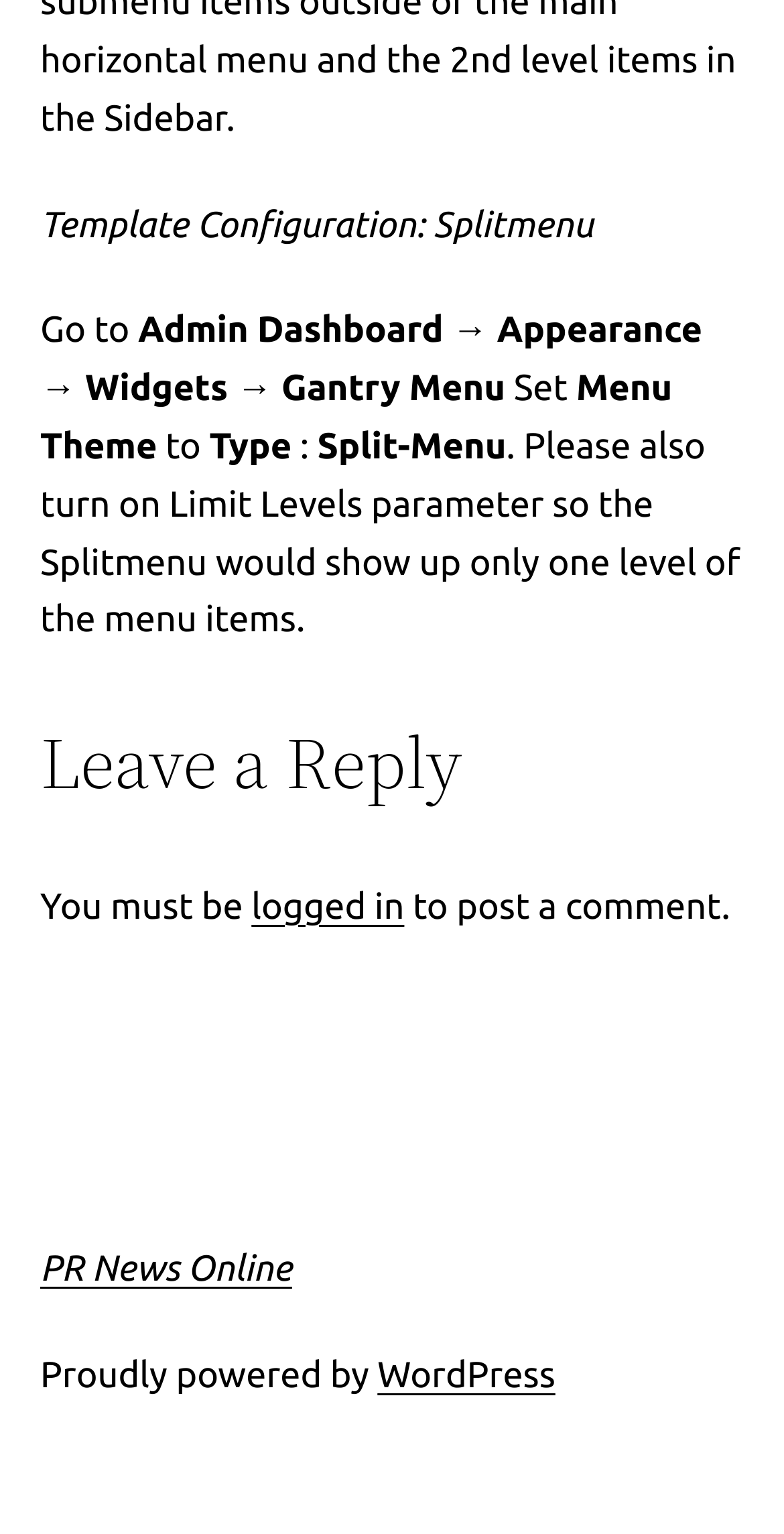Provide the bounding box coordinates for the UI element that is described as: "logged in".

[0.321, 0.577, 0.516, 0.604]